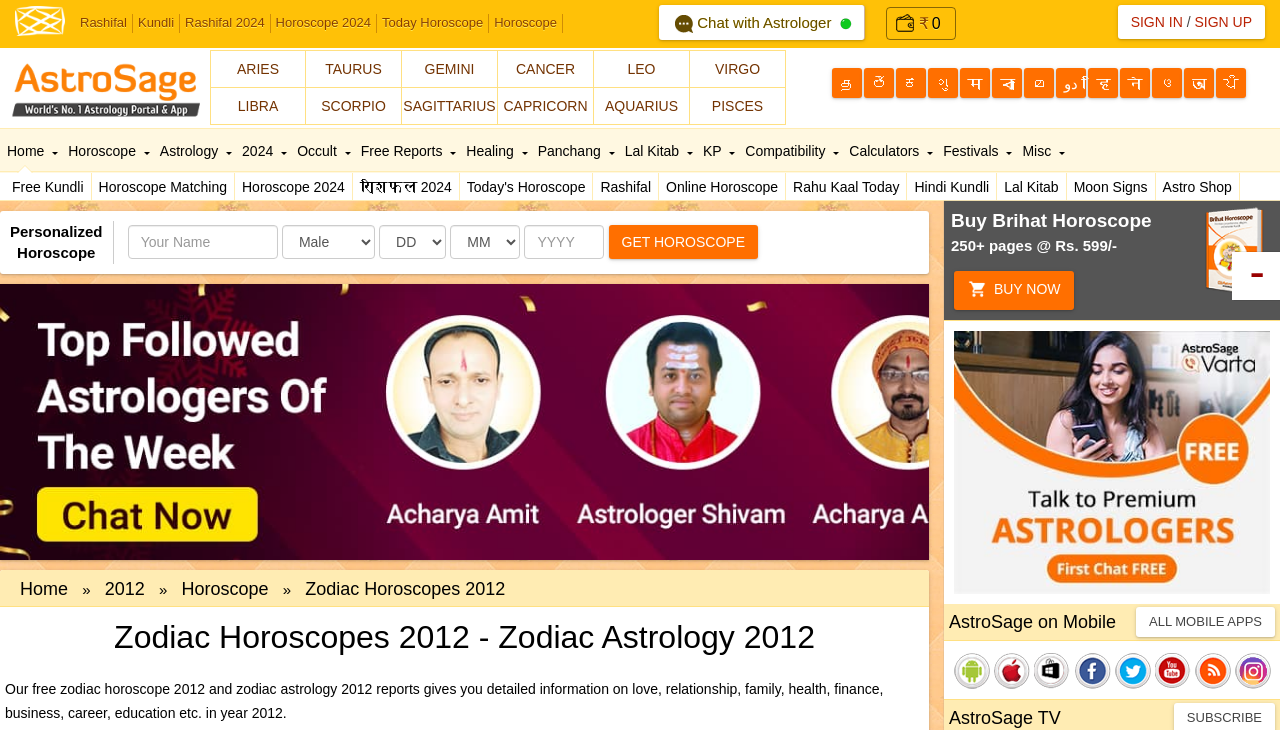Please provide the bounding box coordinates for the element that needs to be clicked to perform the instruction: "Get your free Kundli and horoscope matching". The coordinates must consist of four float numbers between 0 and 1, formatted as [left, top, right, bottom].

[0.008, 0.079, 0.156, 0.168]